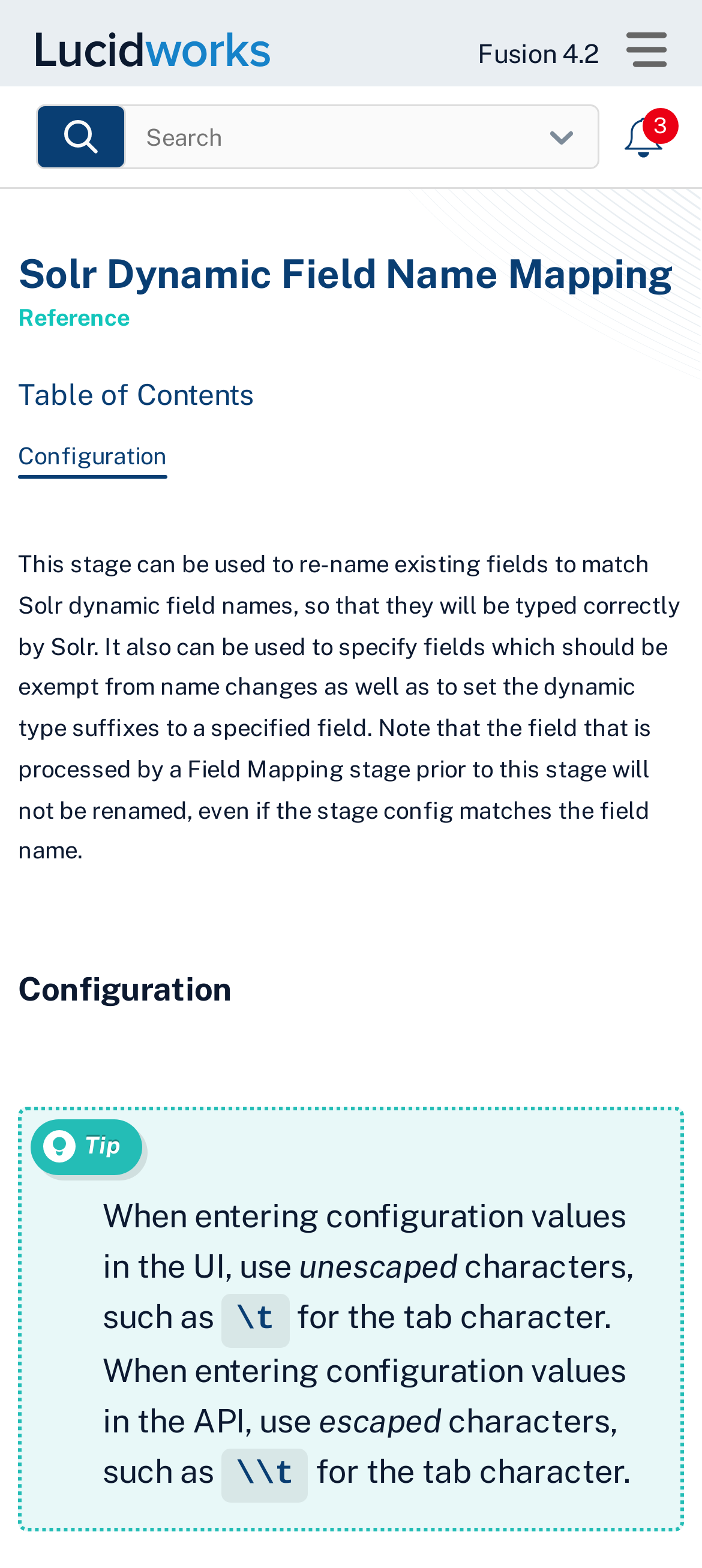Detail the various sections and features present on the webpage.

The webpage is a documentation page for Lucidworks, specifically about Solr Dynamic Field Name Mapping. At the top left, there is a Lucidworks logo, which is an image. Next to it, there is a text "Fusion 4.2". On the top right, there is a toggle mobile navigation button with an icon. Below it, there is a search bar with a text box and a search query button, accompanied by a search suggestions dropdown button. 

Further down, there is a toggle notifications panel button with an icon. Below the top navigation section, there is a heading "Reference Solr Dynamic Field Name Mapping" followed by a table of contents. The main content of the page starts with a paragraph explaining the purpose of the Solr Dynamic Field Name Mapping stage, which is to rename existing fields to match Solr dynamic field names. 

Below the paragraph, there is a heading "Configuration" followed by a link to the configuration section. The configuration section has a table with a tip about entering configuration values in the UI and API. The tip is presented in a table with two columns, one labeled "Tip" and the other containing the tip text. 

At the bottom of the page, there is a feedback text and an image. There are also some icons scattered throughout the page, but they are not explicitly described.